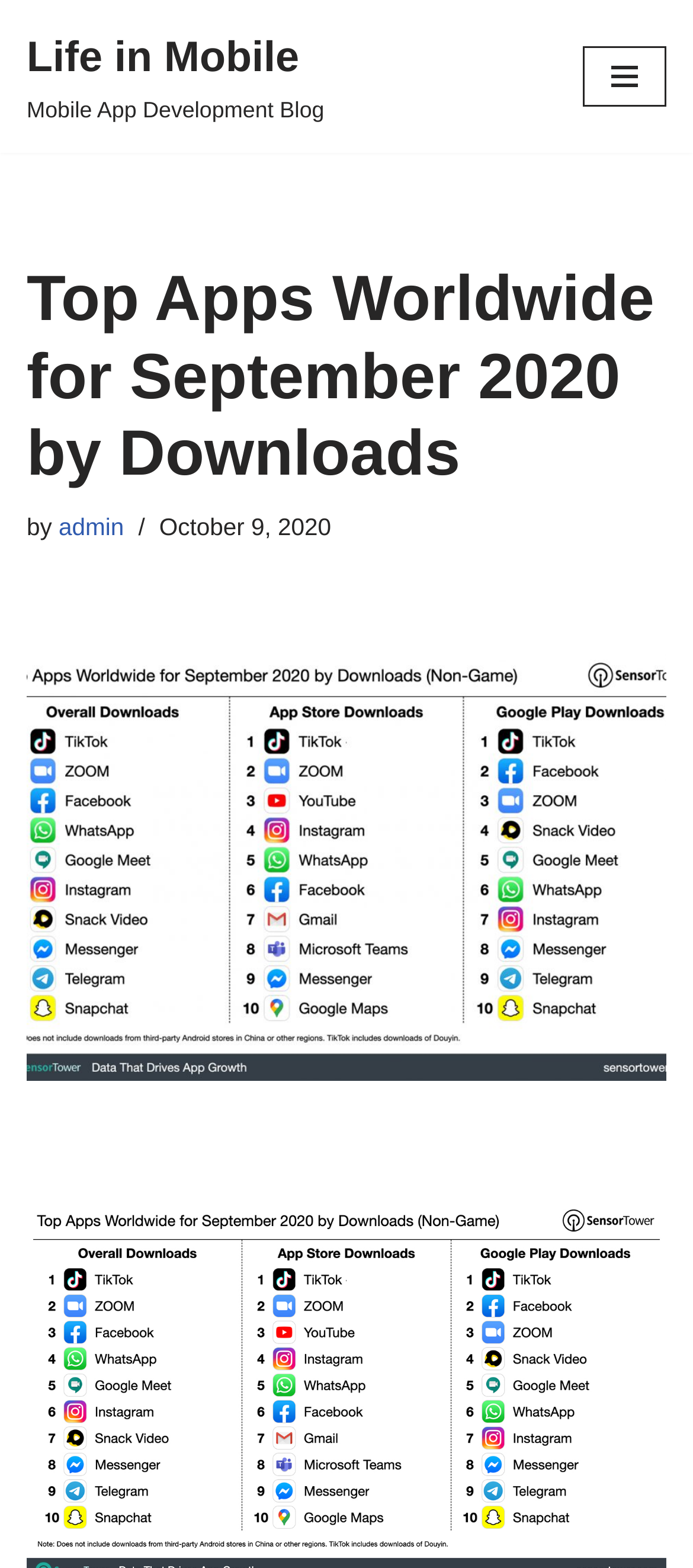What is the name of the website? From the image, respond with a single word or brief phrase.

Life in Mobile